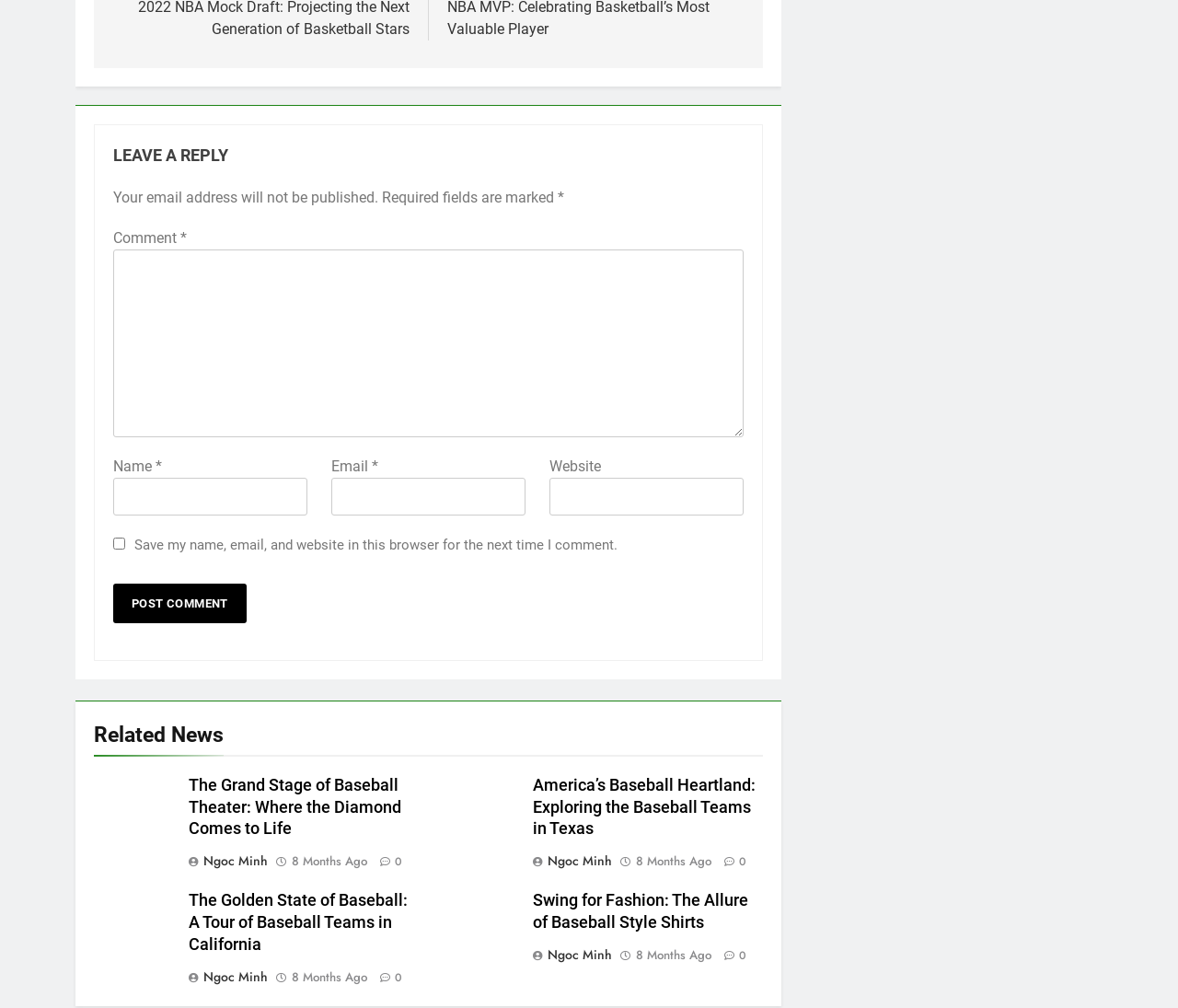Please determine the bounding box coordinates of the element's region to click in order to carry out the following instruction: "Visit the article 'The Grand Stage of Baseball Theater: Where the Diamond Comes to Life'". The coordinates should be four float numbers between 0 and 1, i.e., [left, top, right, bottom].

[0.16, 0.77, 0.341, 0.832]